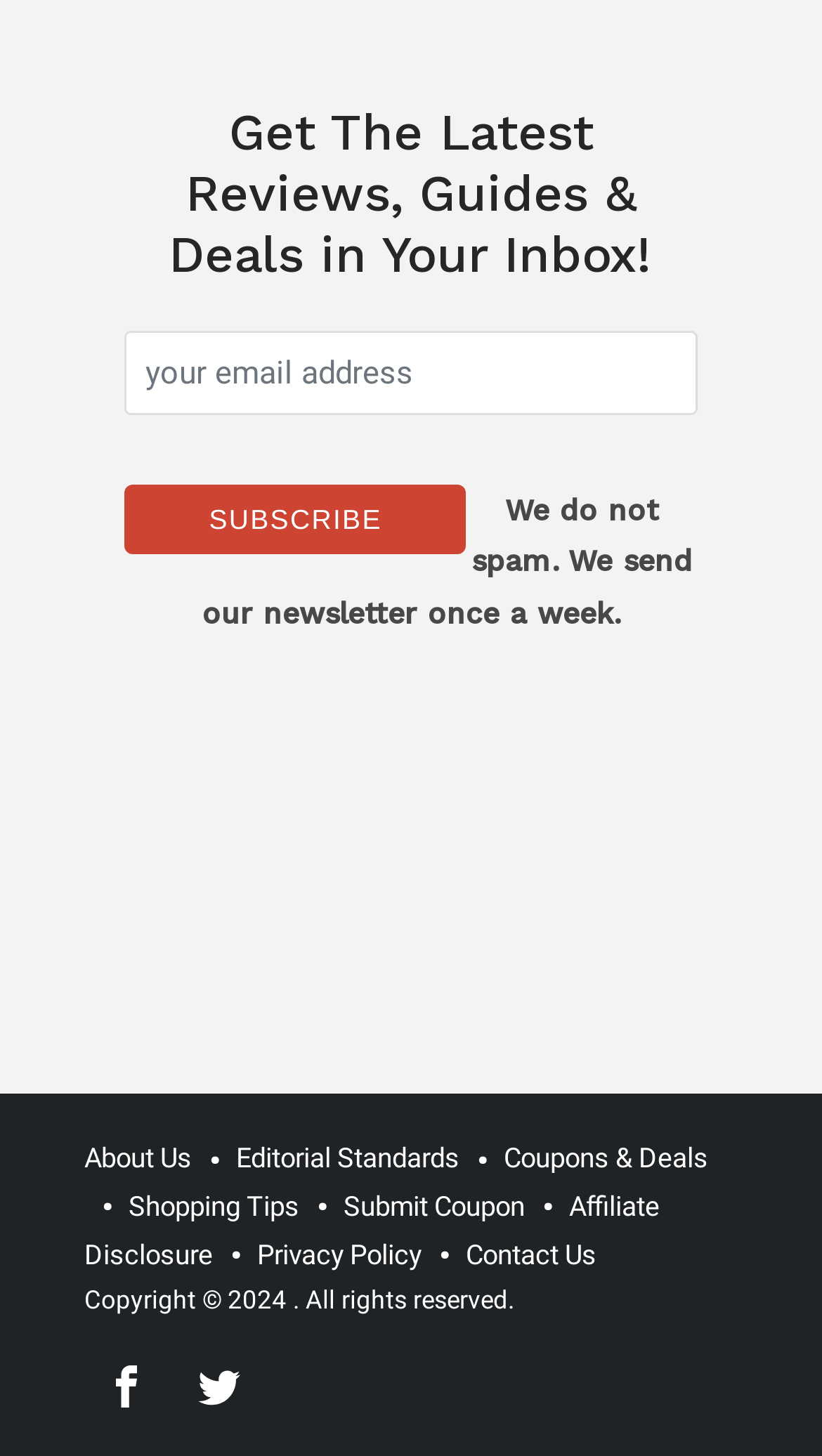Give a one-word or one-phrase response to the question:
What is the purpose of the textbox?

Enter email address